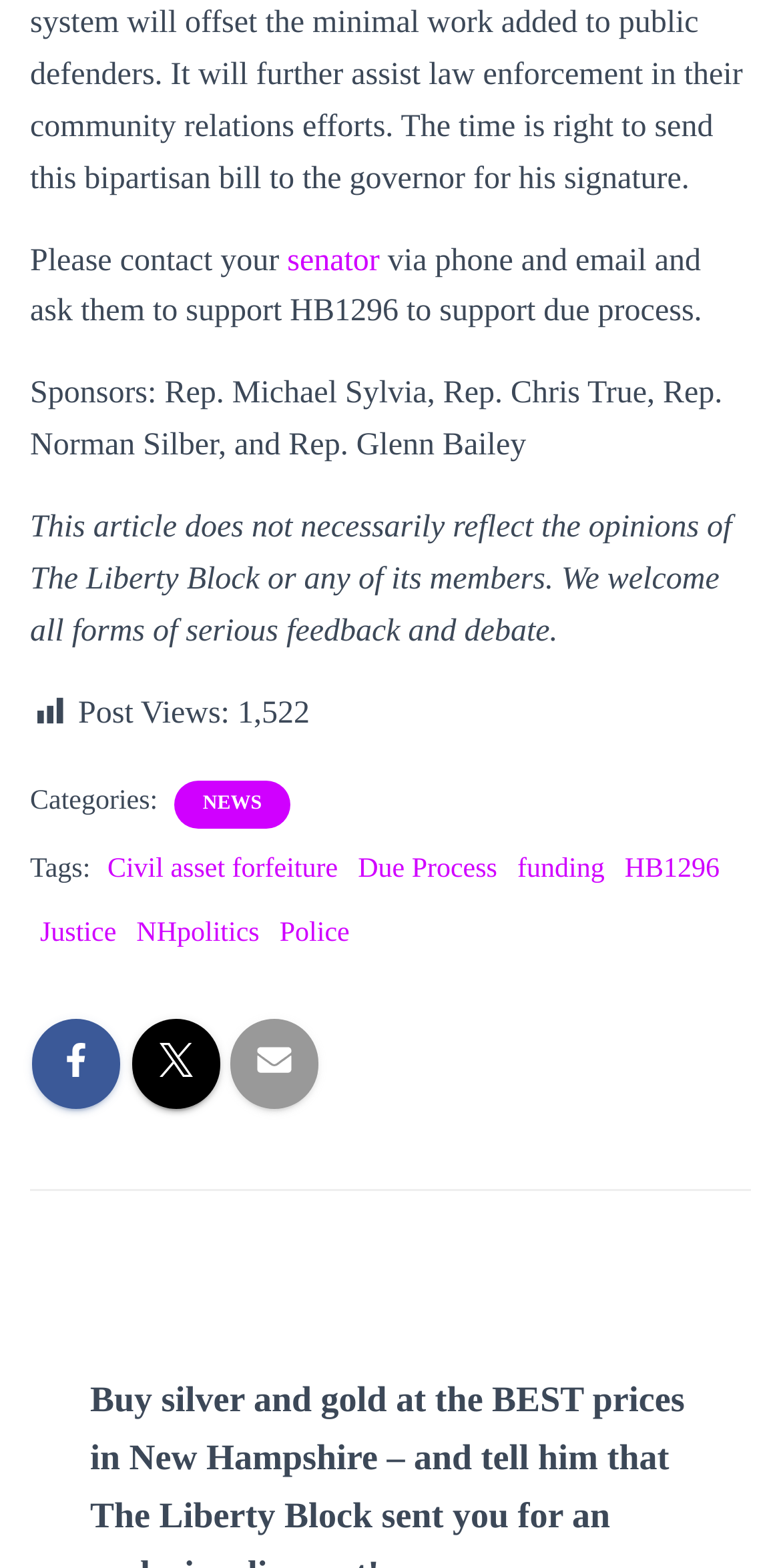Show the bounding box coordinates for the HTML element described as: "Civil asset forfeiture".

[0.138, 0.545, 0.433, 0.564]